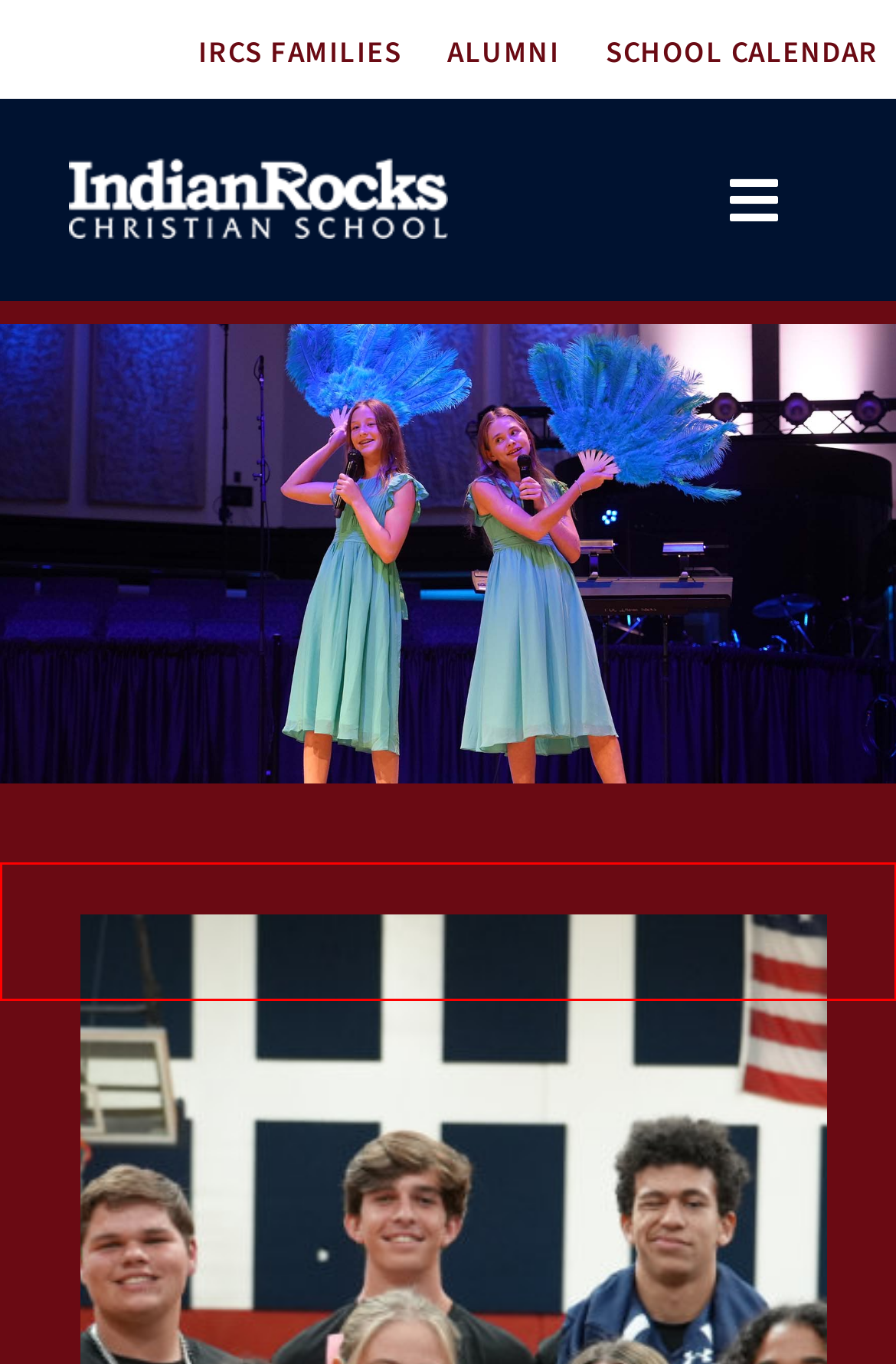Analyze the screenshot of a webpage featuring a red rectangle around an element. Pick the description that best fits the new webpage after interacting with the element inside the red bounding box. Here are the candidates:
A. Student Life | Indian Rocks Christian School
B. Giving | Indian Rocks Christian School
C. Alumni | Indian Rocks Christian School
D. Athletics | Indian Rocks Christian School
E. Indian Rocks Christian School | Private School Pinellas County
F. Fine Arts | Indian Rocks Christian School
G. Academics | Indian Rocks Christian School
H. Admissions | Indian Rocks Christian School

F